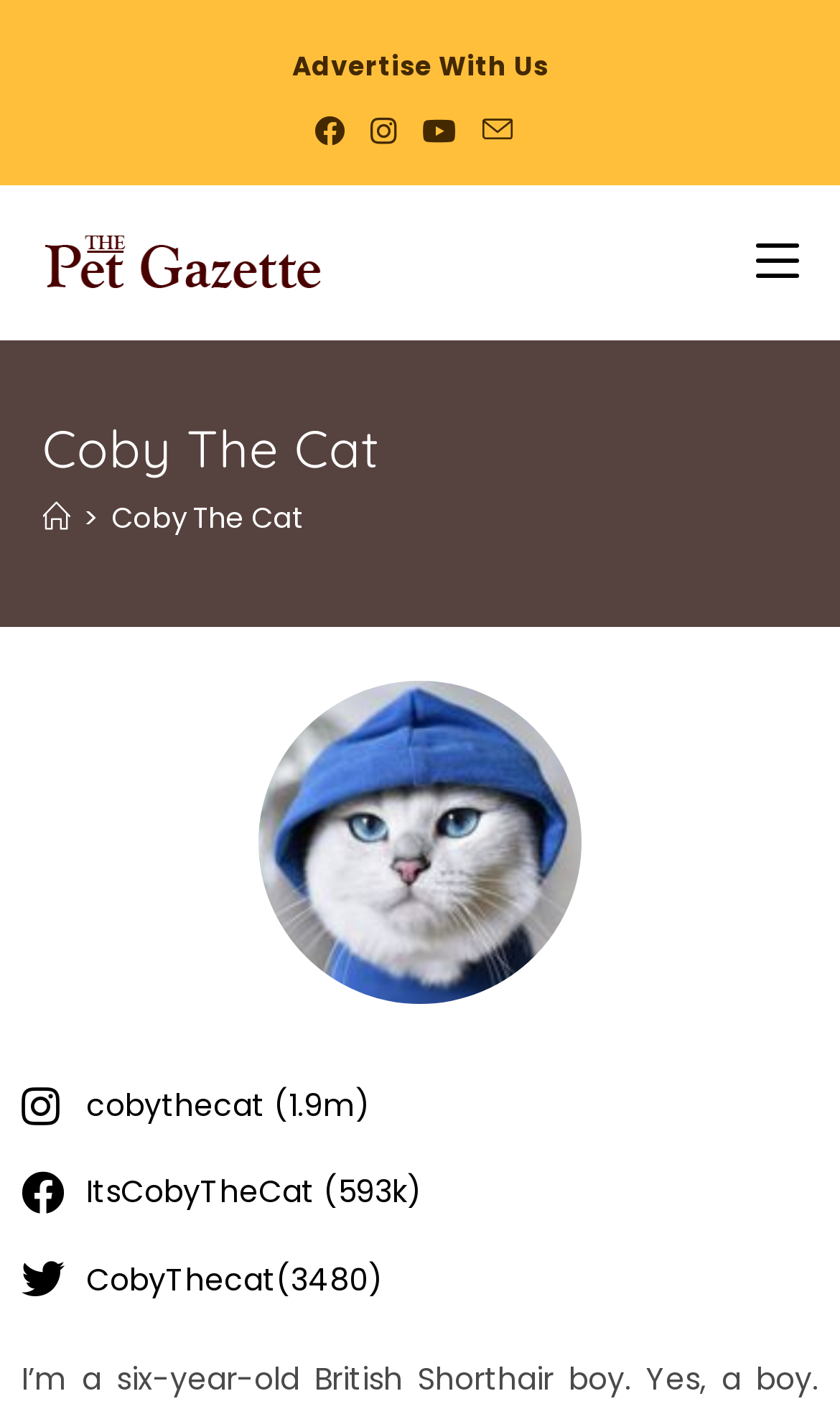Answer this question using a single word or a brief phrase:
How many social links are available?

4